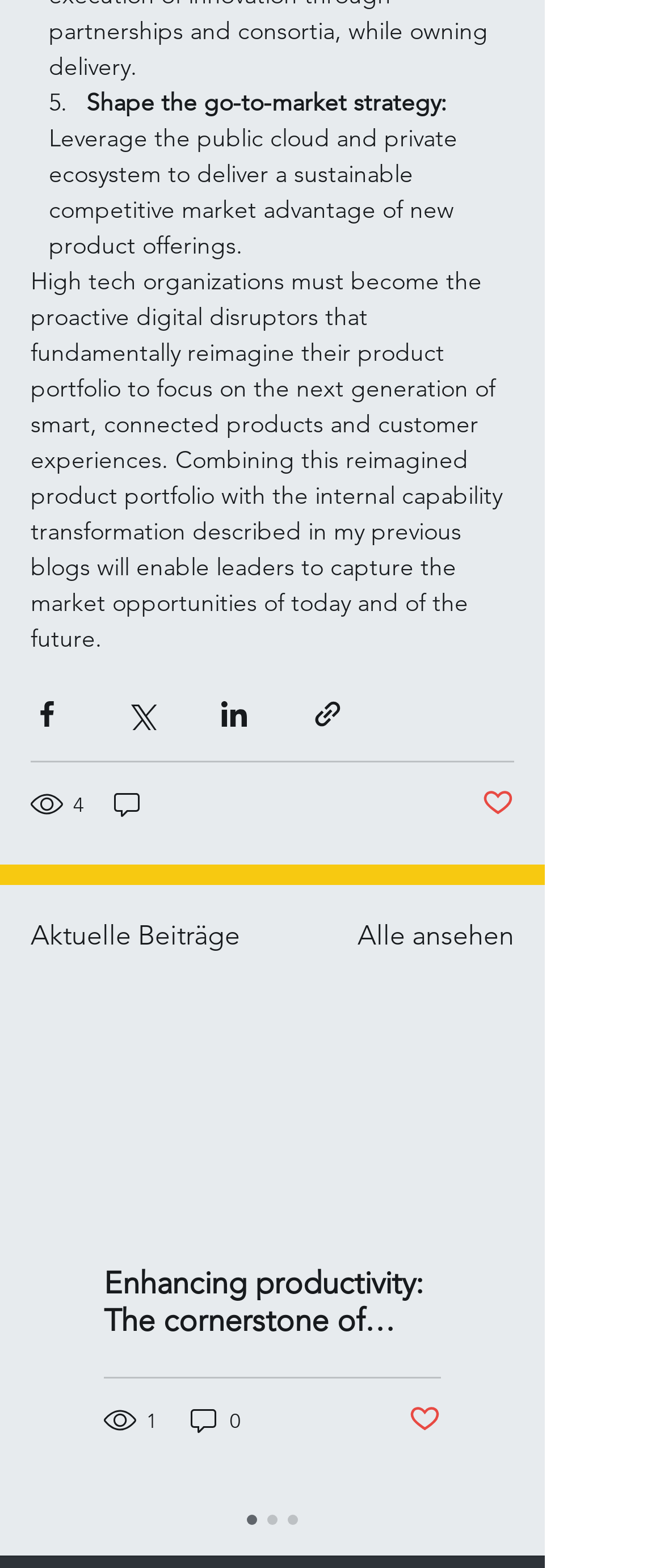Please find the bounding box for the UI component described as follows: "1".

[0.823, 0.895, 0.908, 0.916]